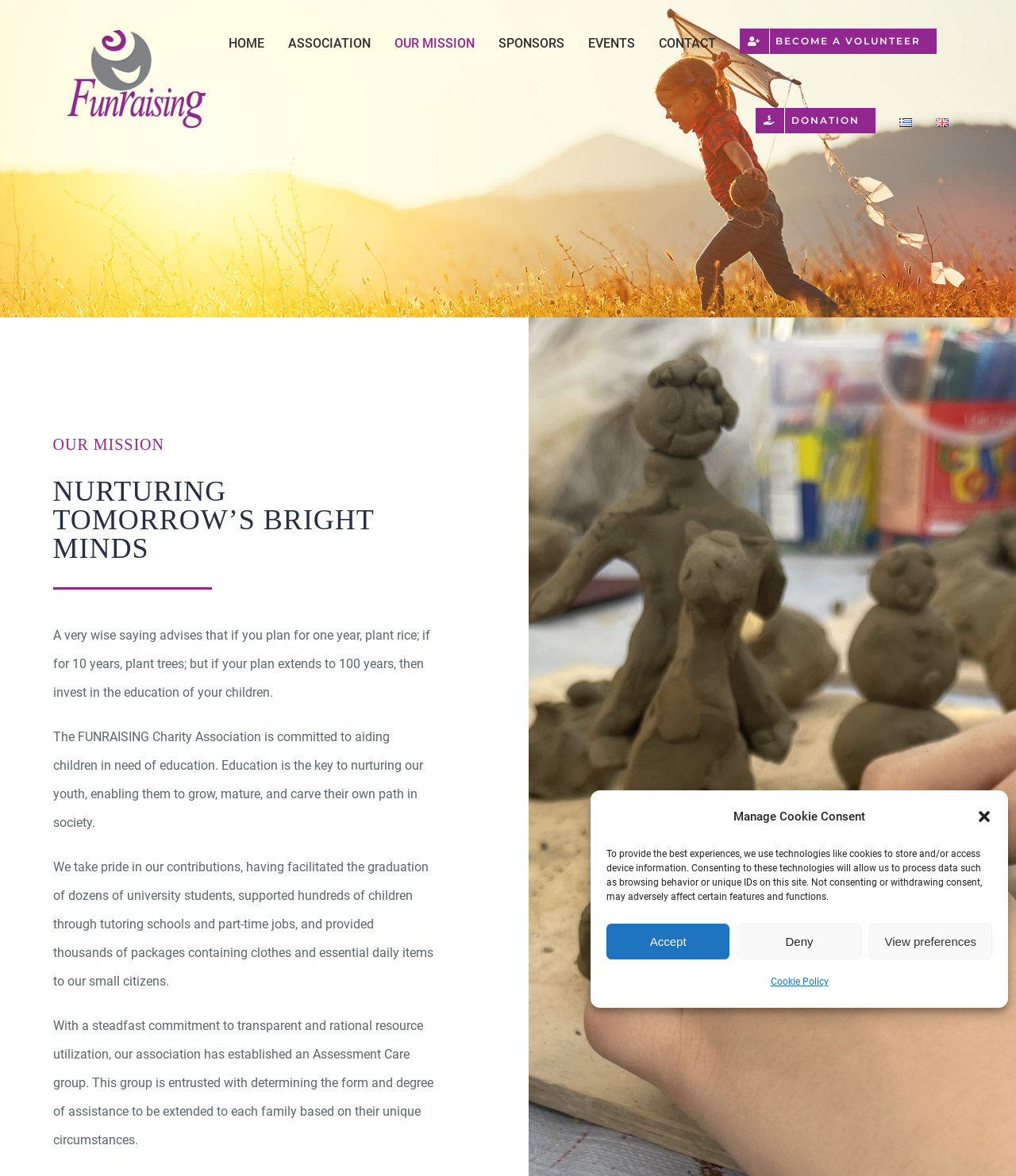What is the name of the charity association?
Examine the image and give a concise answer in one word or a short phrase.

FUNRAISING